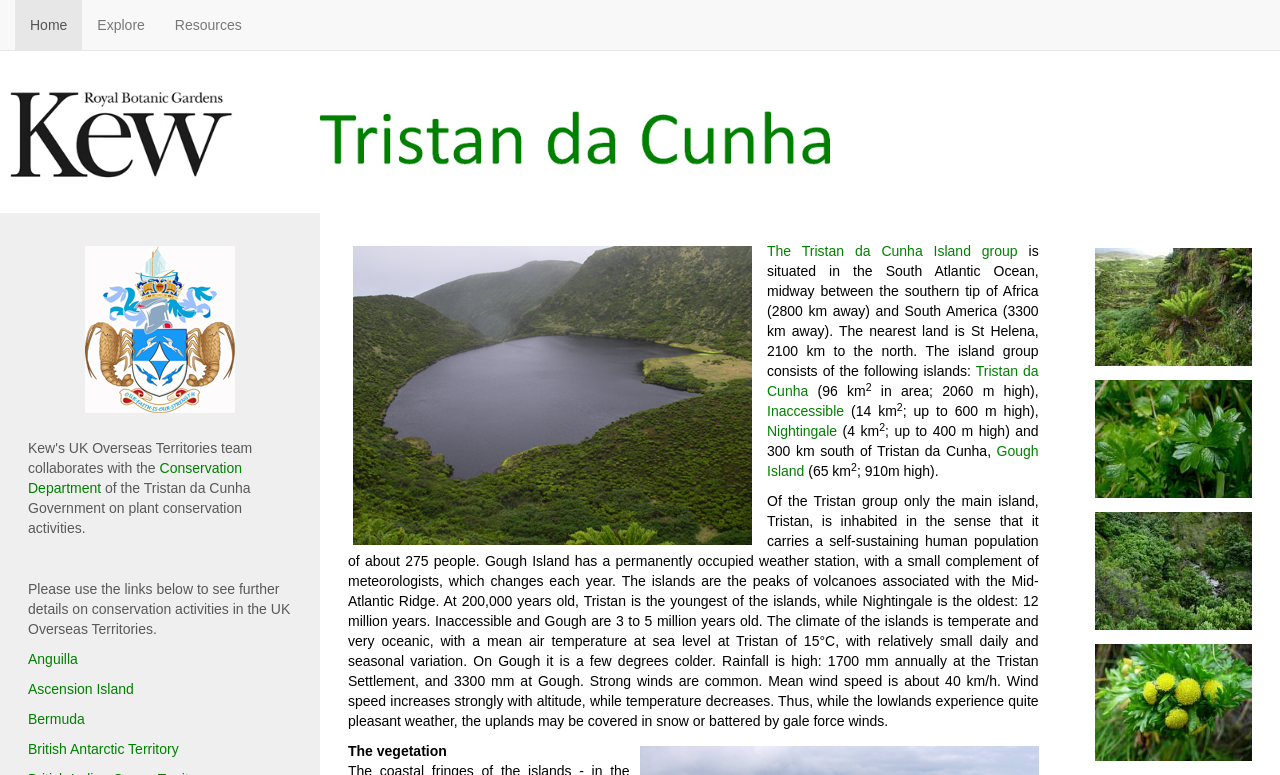Identify the bounding box coordinates of the section to be clicked to complete the task described by the following instruction: "Check the 'Anguilla' conservation activities". The coordinates should be four float numbers between 0 and 1, formatted as [left, top, right, bottom].

[0.022, 0.84, 0.061, 0.861]